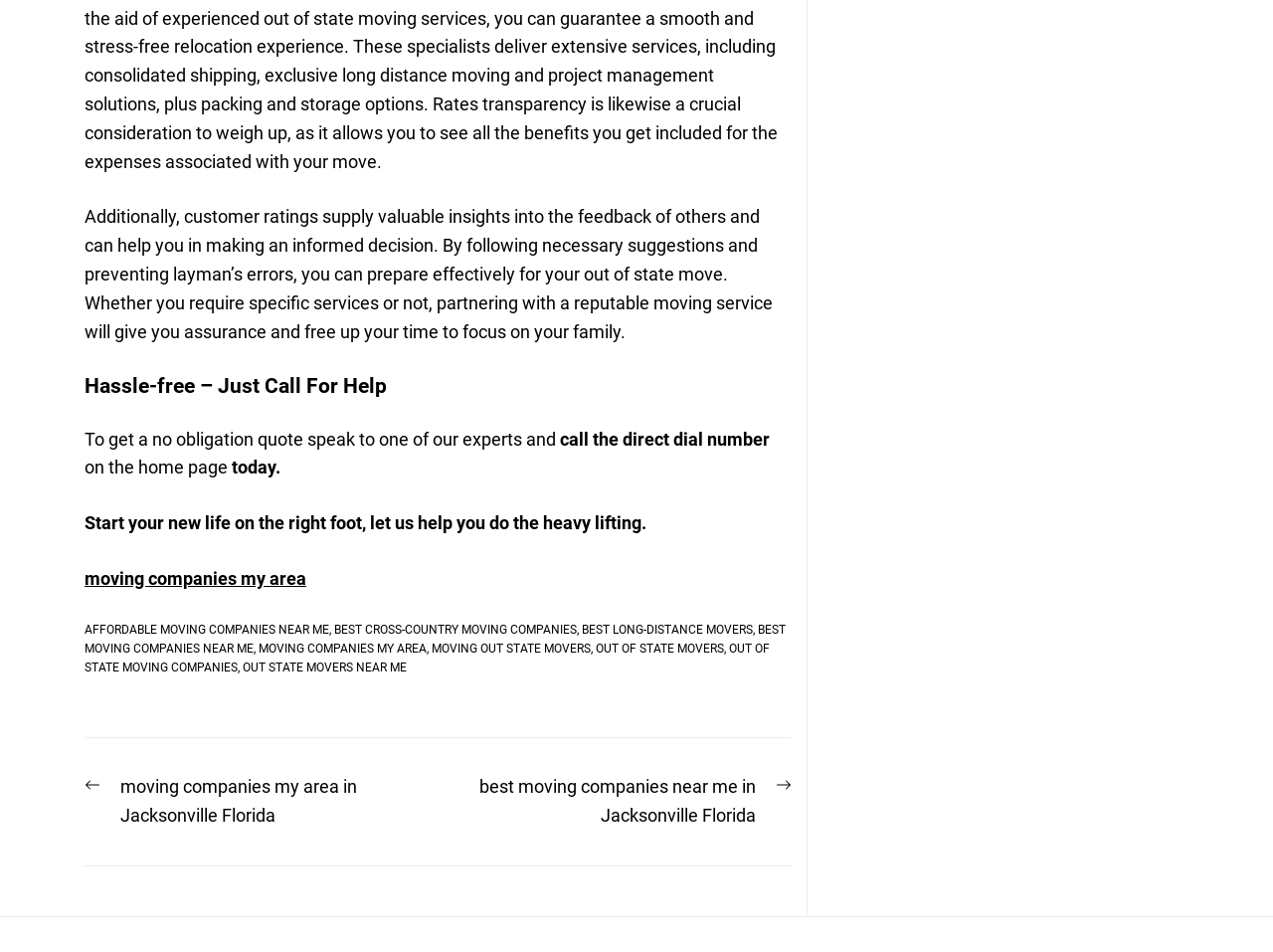Respond to the question below with a concise word or phrase:
What is the purpose of the 'call the direct dial number' text?

To get a quote